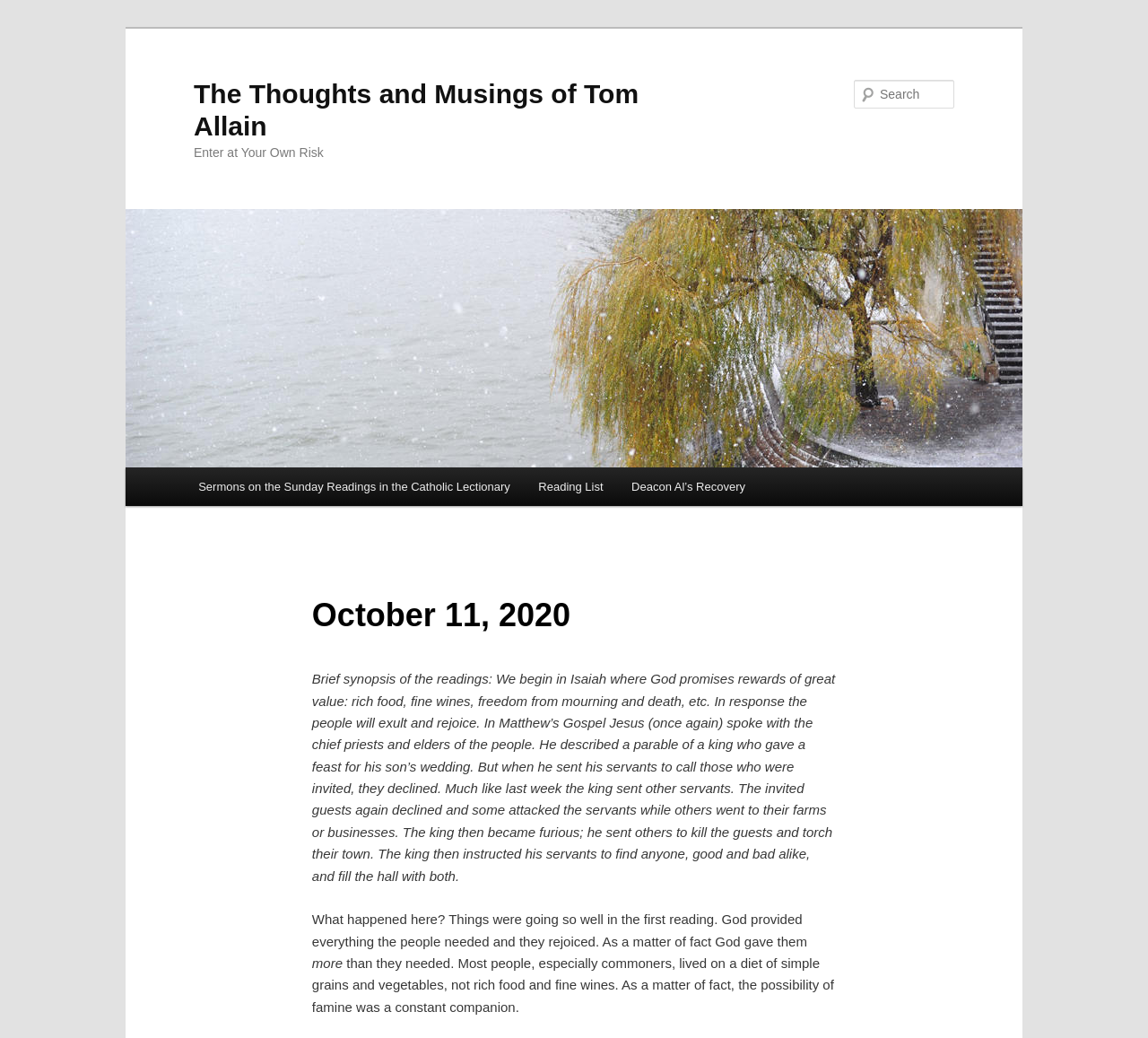Extract the bounding box of the UI element described as: "Reading List".

[0.457, 0.45, 0.538, 0.488]